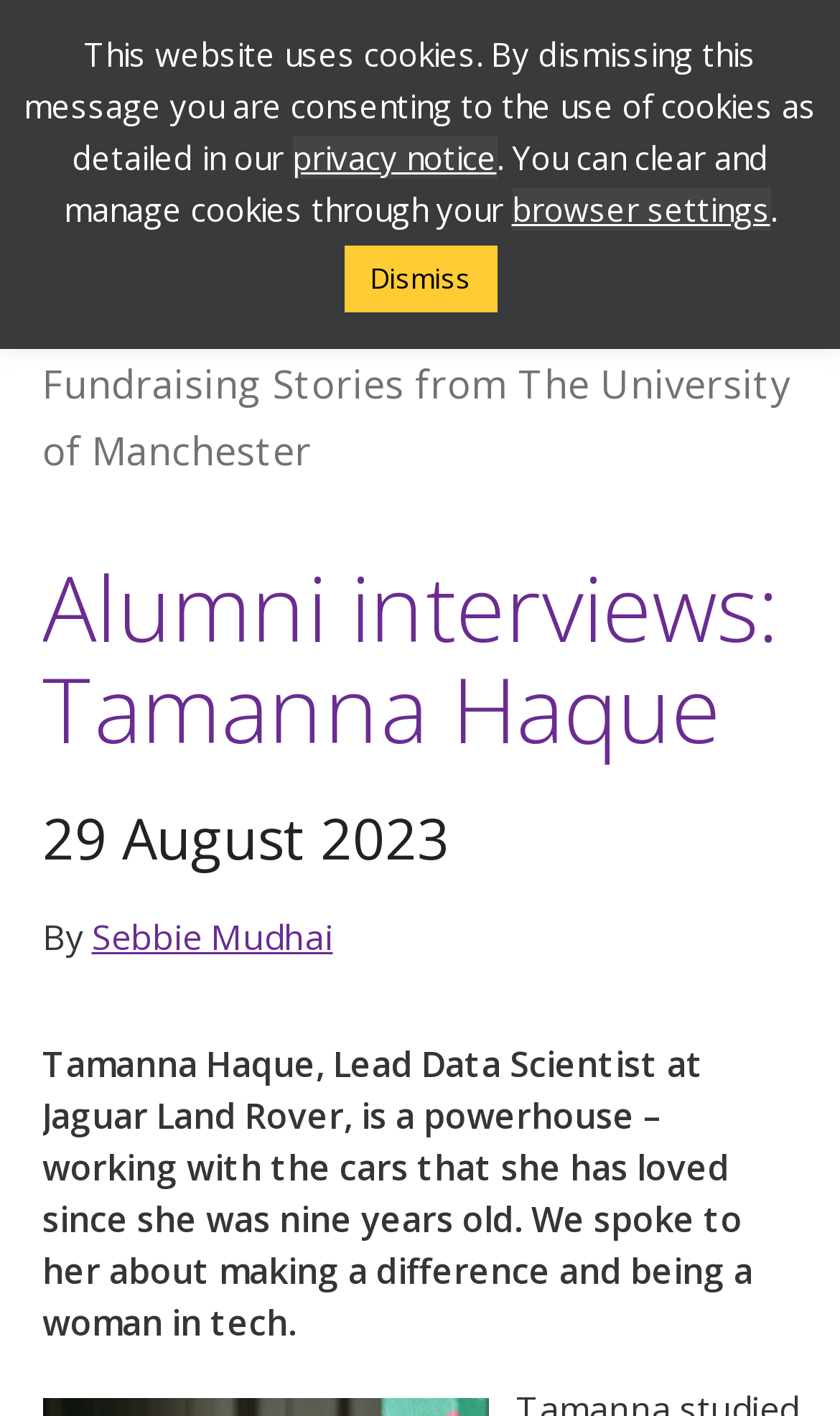Please identify and generate the text content of the webpage's main heading.

Alumni interviews: Tamanna Haque